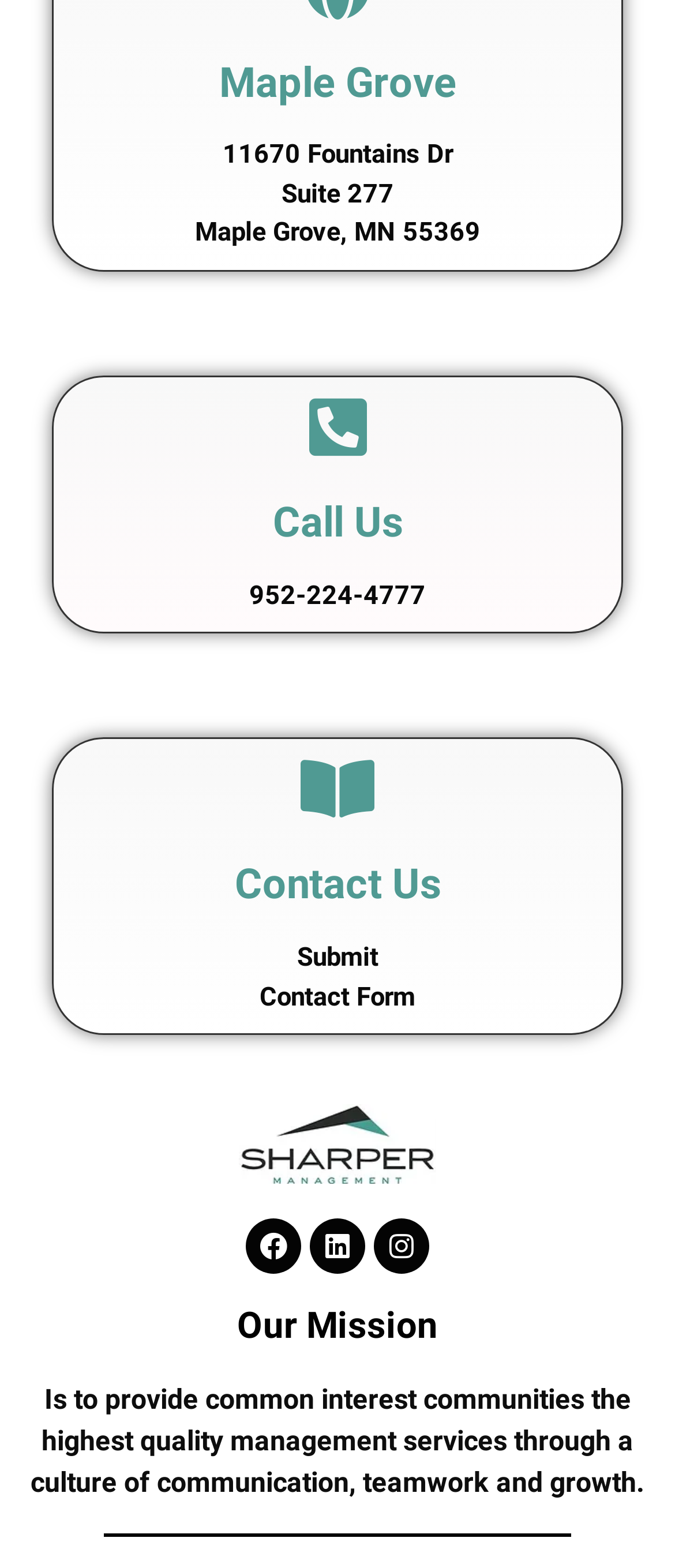What is the mission of the organization?
Give a detailed explanation using the information visible in the image.

The mission statement is written in a paragraph at the bottom of the webpage, stating that the organization aims to provide common interest communities with the highest quality management services through a culture of communication, teamwork, and growth.